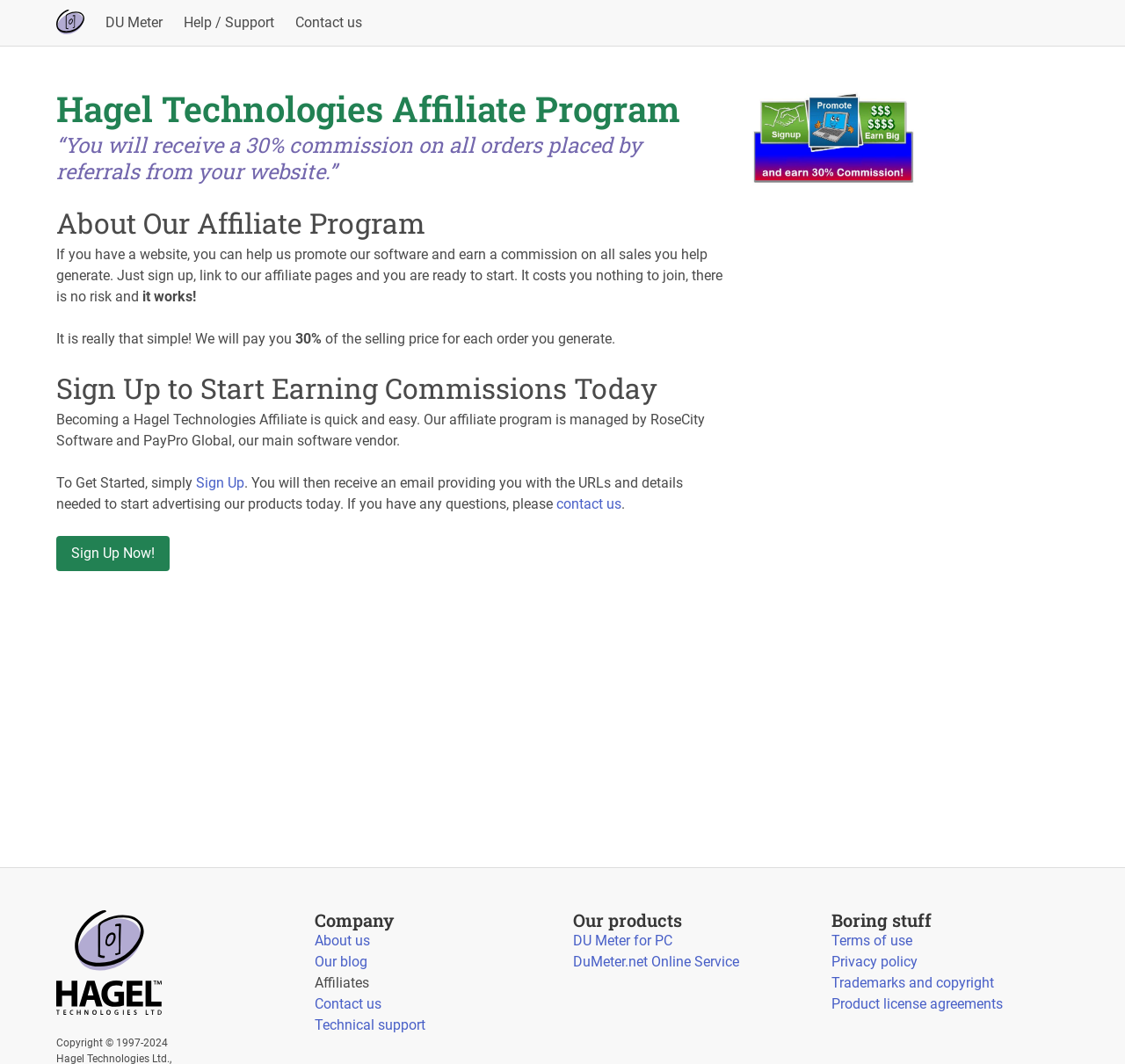Who manages the affiliate program?
Kindly offer a detailed explanation using the data available in the image.

The affiliate program is managed by RoseCity Software and PayPro Global, which is mentioned in the StaticText 'Becoming a Hagel Technologies Affiliate is quick and easy. Our affiliate program is managed by RoseCity Software and PayPro Global, our main software vendor.'